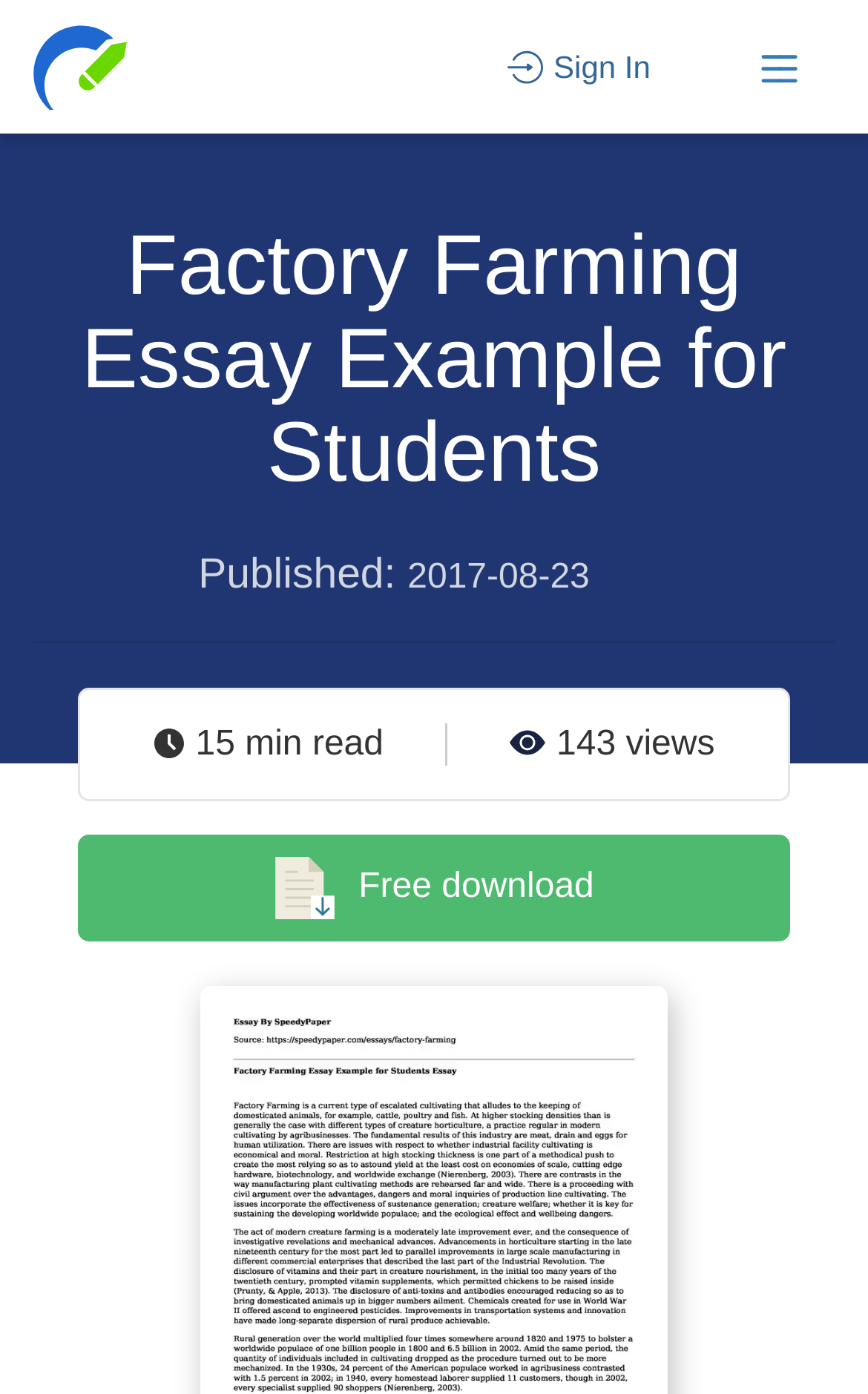Answer the following query with a single word or phrase:
How many views does the essay have?

143